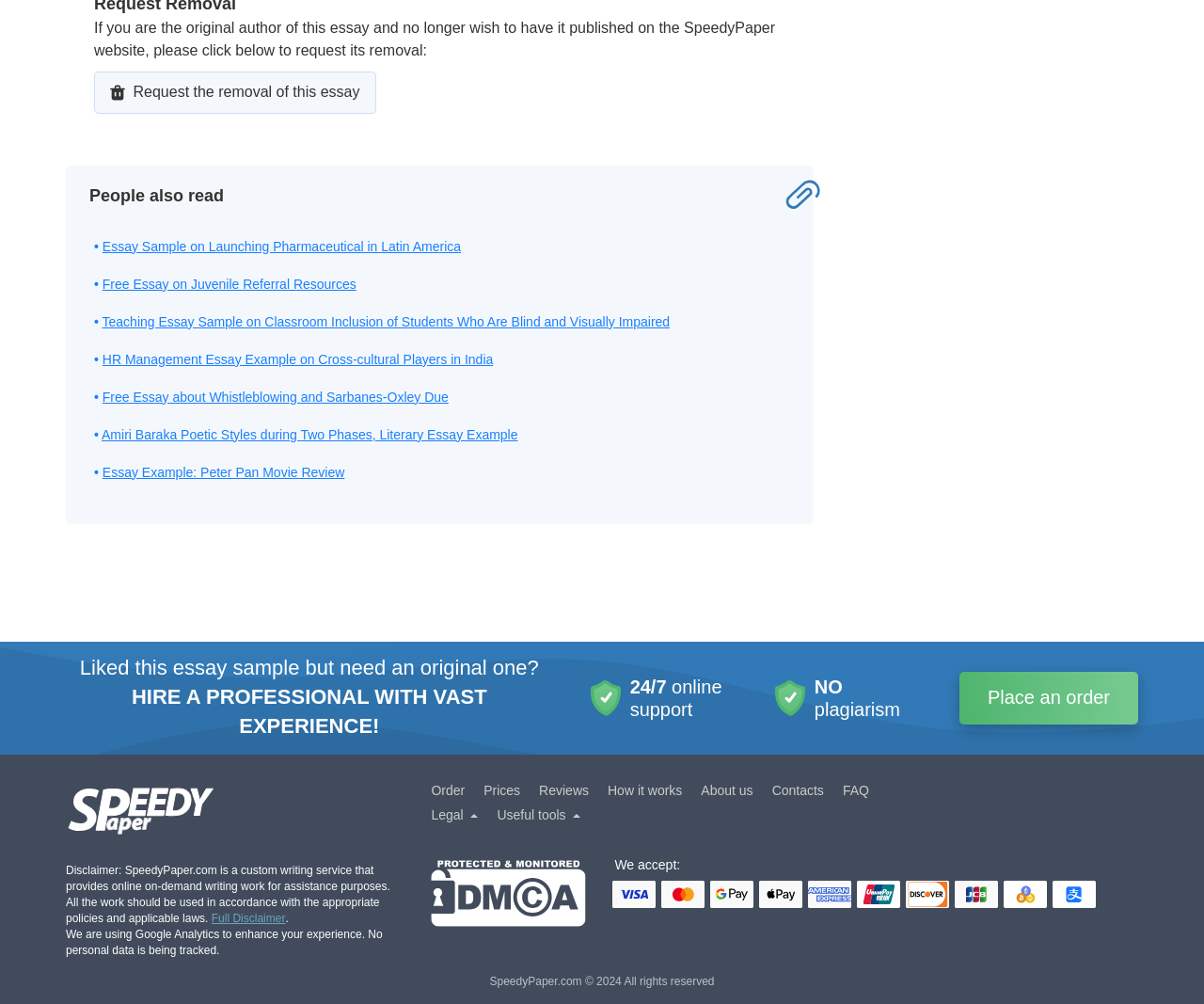Give a concise answer using only one word or phrase for this question:
How can I contact SpeedyPaper.com?

Through contacts link